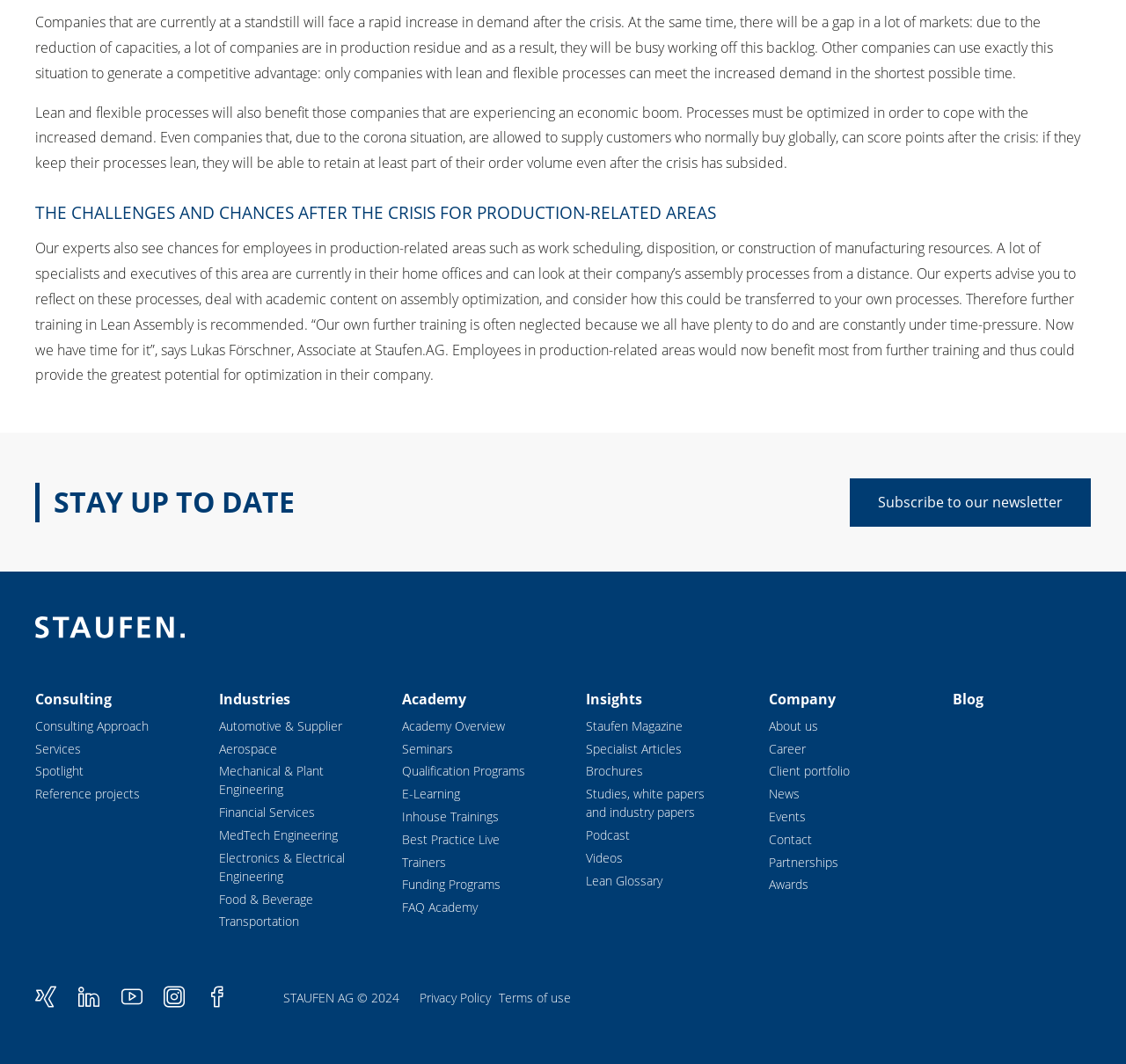Bounding box coordinates are specified in the format (top-left x, top-left y, bottom-right x, bottom-right y). All values are floating point numbers bounded between 0 and 1. Please provide the bounding box coordinate of the region this sentence describes: Automotive & Supplier

[0.194, 0.674, 0.304, 0.69]